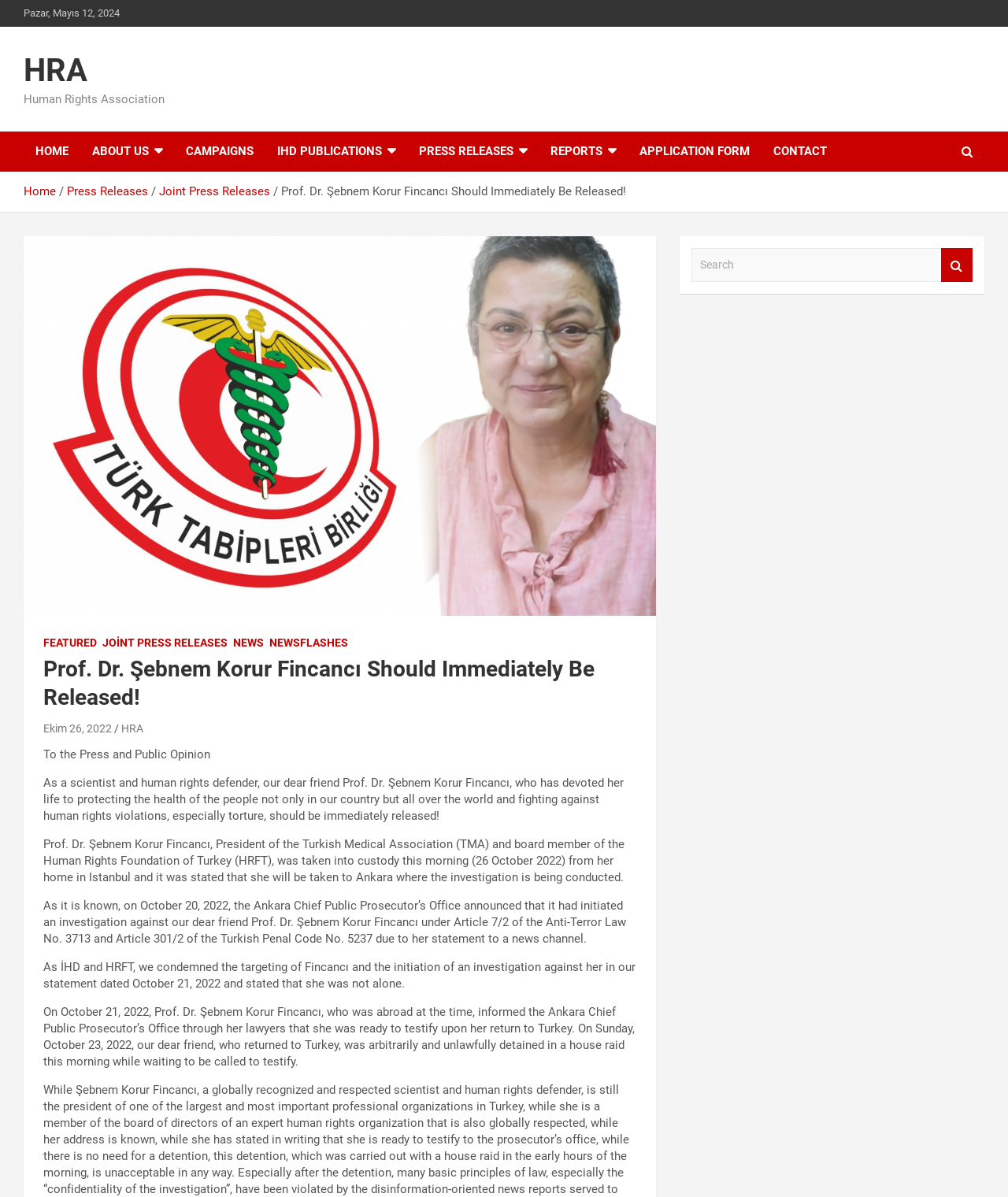How many links are there in the navigation section?
Please provide a comprehensive answer based on the contents of the image.

I found the answer by looking at the navigation element 'Breadcrumbs' and counting the number of link elements inside it. There are 5 link elements: 'Home', 'Press Releases', 'Joint Press Releases', 'FEATURED', and 'JOİNT PRESS RELEASES'.